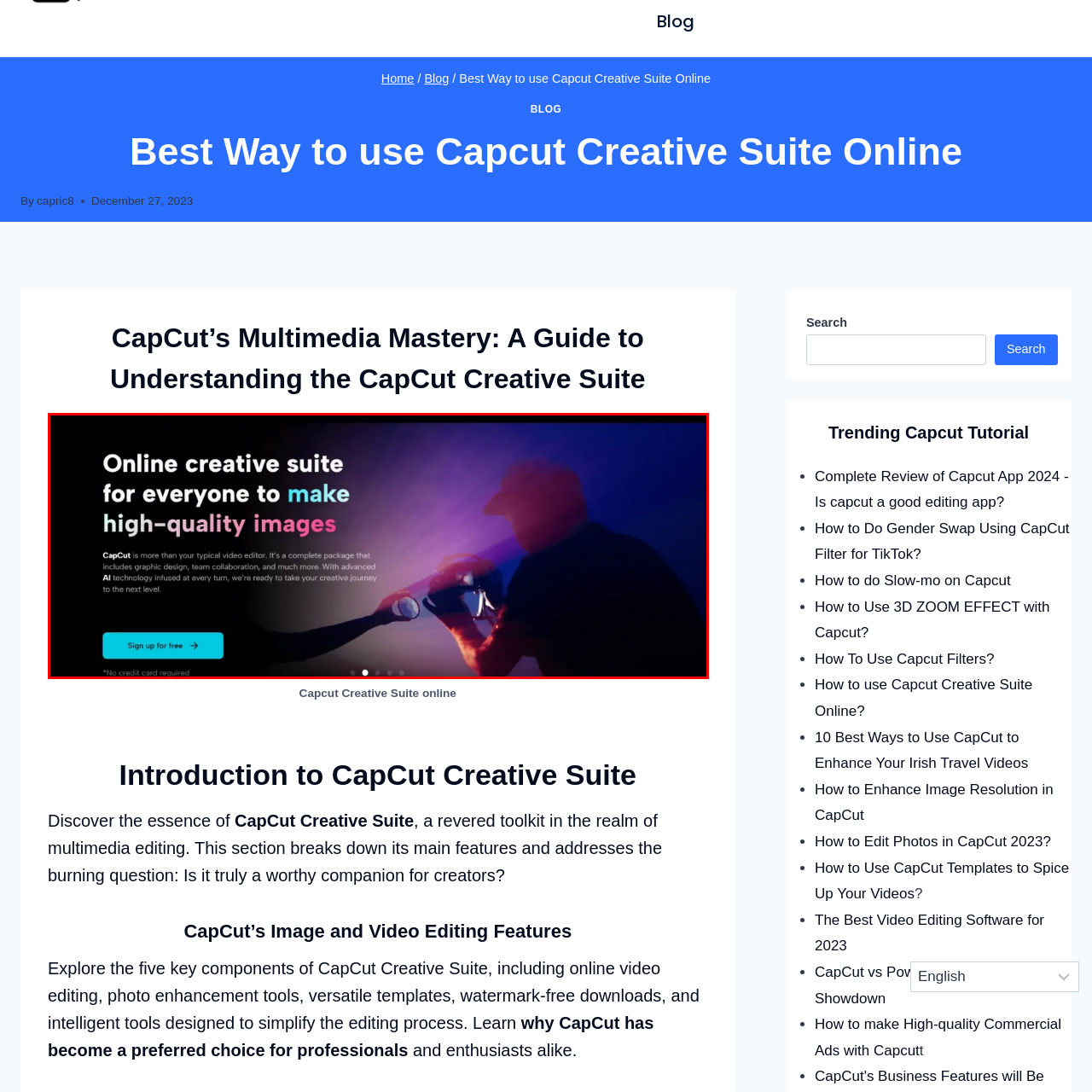Offer an in-depth caption for the image content enclosed by the red border.

The image showcases an engaging promotion for CapCut's online creative suite, aimed at empowering users to create high-quality images. It highlights the versatility of CapCut, positioning it as more than just a standard video editor. The background features a dynamic visual, possibly depicting a user engaging with digital tools, which symbolizes creativity and collaboration. The bold text emphasizes the suite's accessibility for everyone and the sophisticated AI technology that enhances the creative process. A clear call to action invites users to "Sign up for free," indicating no credit card is required, encouraging potential users to explore this comprehensive toolset further.